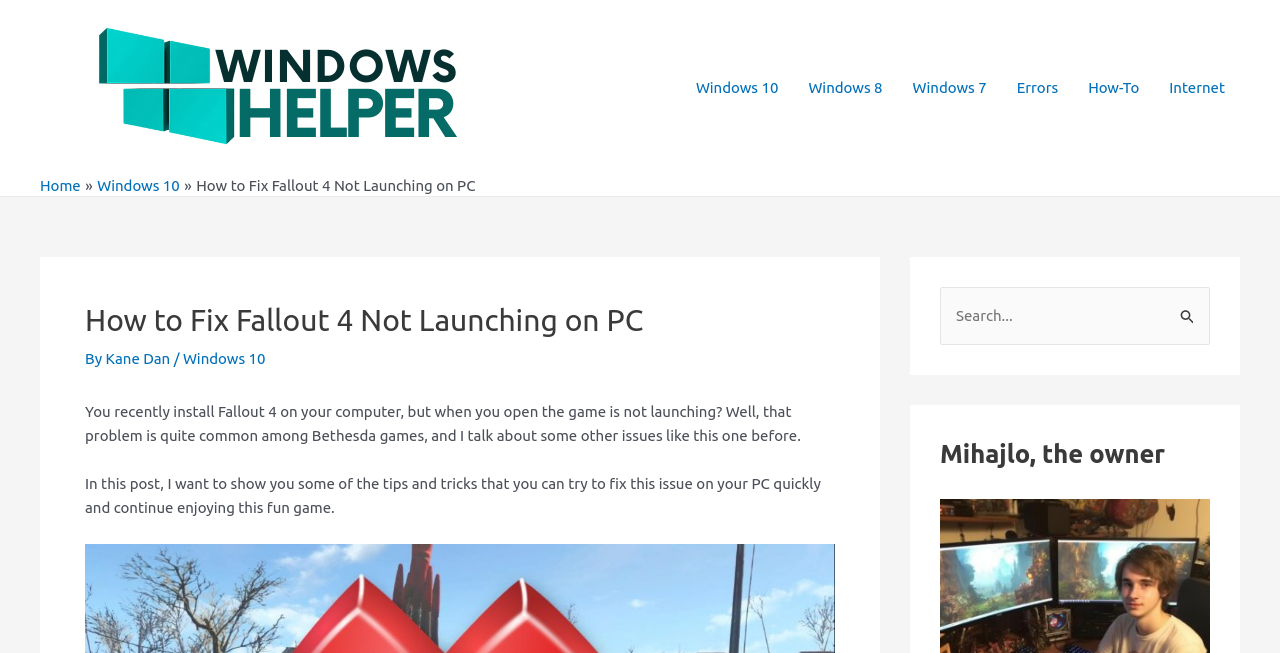Pinpoint the bounding box coordinates of the element to be clicked to execute the instruction: "Search for something".

[0.734, 0.44, 0.945, 0.528]